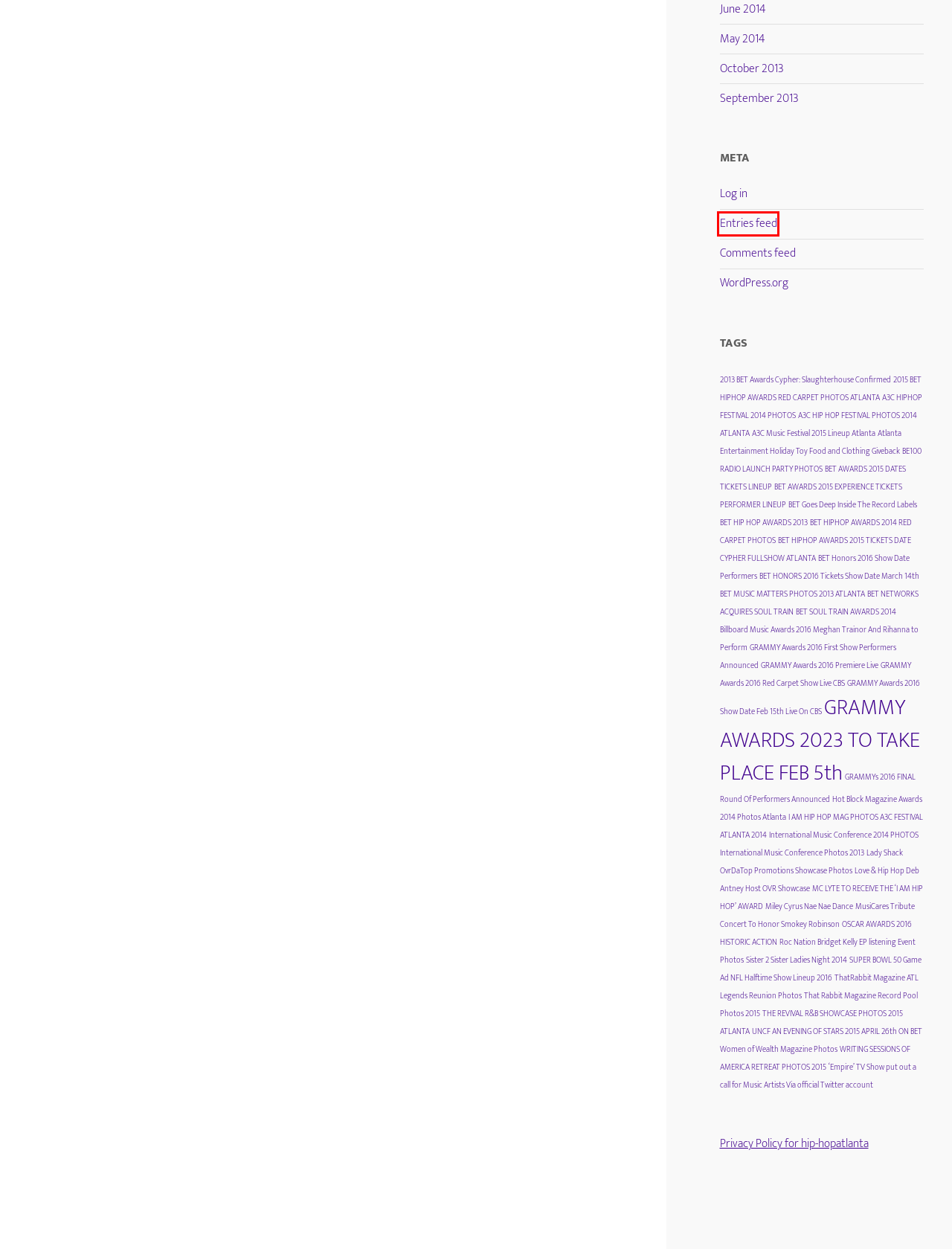Examine the screenshot of the webpage, noting the red bounding box around a UI element. Pick the webpage description that best matches the new page after the element in the red bounding box is clicked. Here are the candidates:
A. GRAMMYs 2016 FINAL Round Of Performers Announced Archives - HIP-HOP ATLANTA
B. GRAMMY Awards 2016 Show Date Feb 15th Live On CBS Archives - HIP-HOP ATLANTA
C. BET MUSIC MATTERS PHOTOS 2013 ATLANTA Archives - HIP-HOP ATLANTA
D. Privacy Policy for hip-hopatlanta.com - HIP-HOP ATLANTA
E. Comments for HIP-HOP ATLANTA
F. HIP-HOP ATLANTA
G. Log In ‹ HIP-HOP ATLANTA — WordPress
H. Love & Hip Hop Deb Antney Host OVR Showcase Archives - HIP-HOP ATLANTA

F